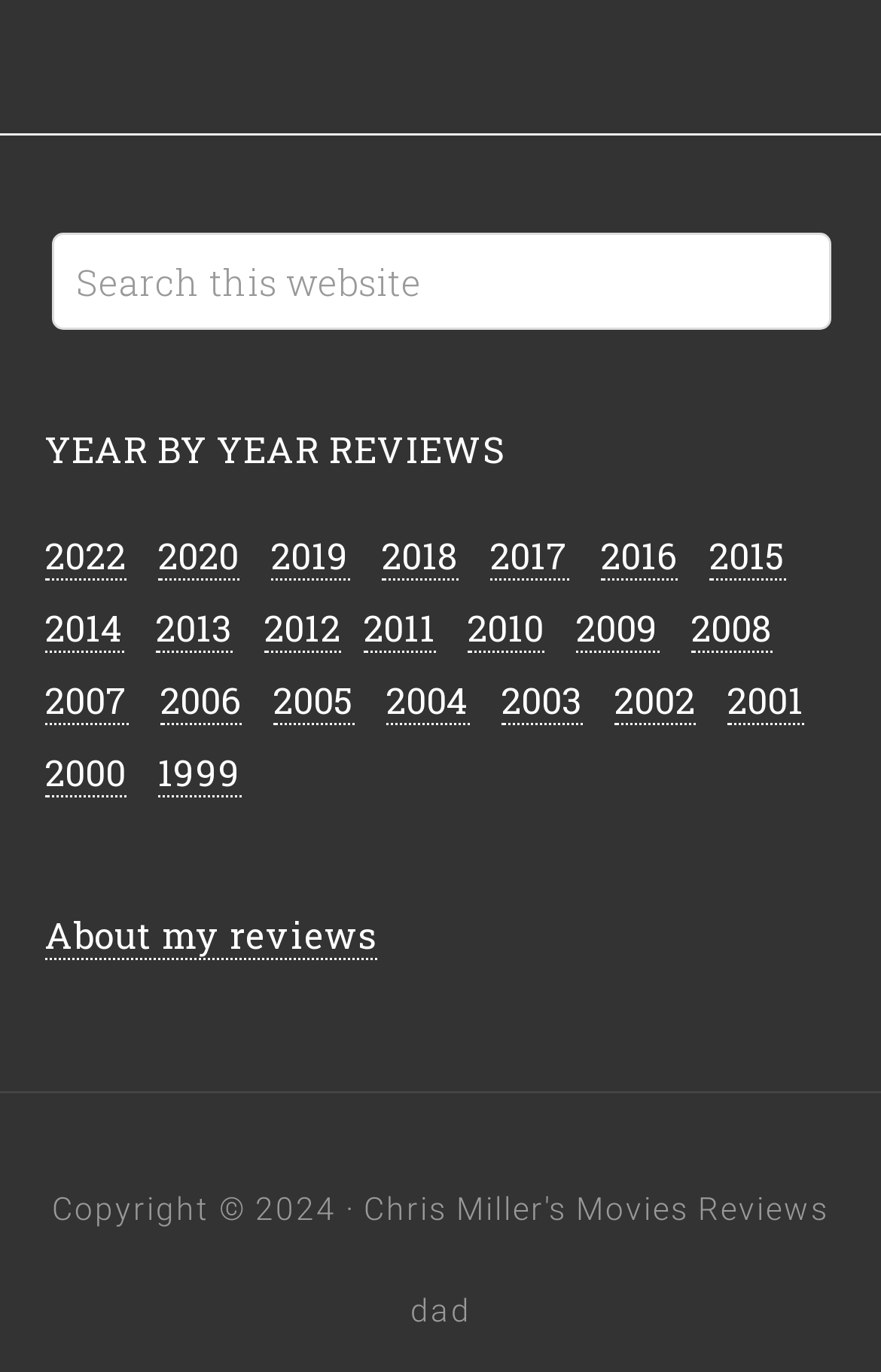From the webpage screenshot, predict the bounding box coordinates (top-left x, top-left y, bottom-right x, bottom-right y) for the UI element described here: 2012

[0.299, 0.439, 0.386, 0.475]